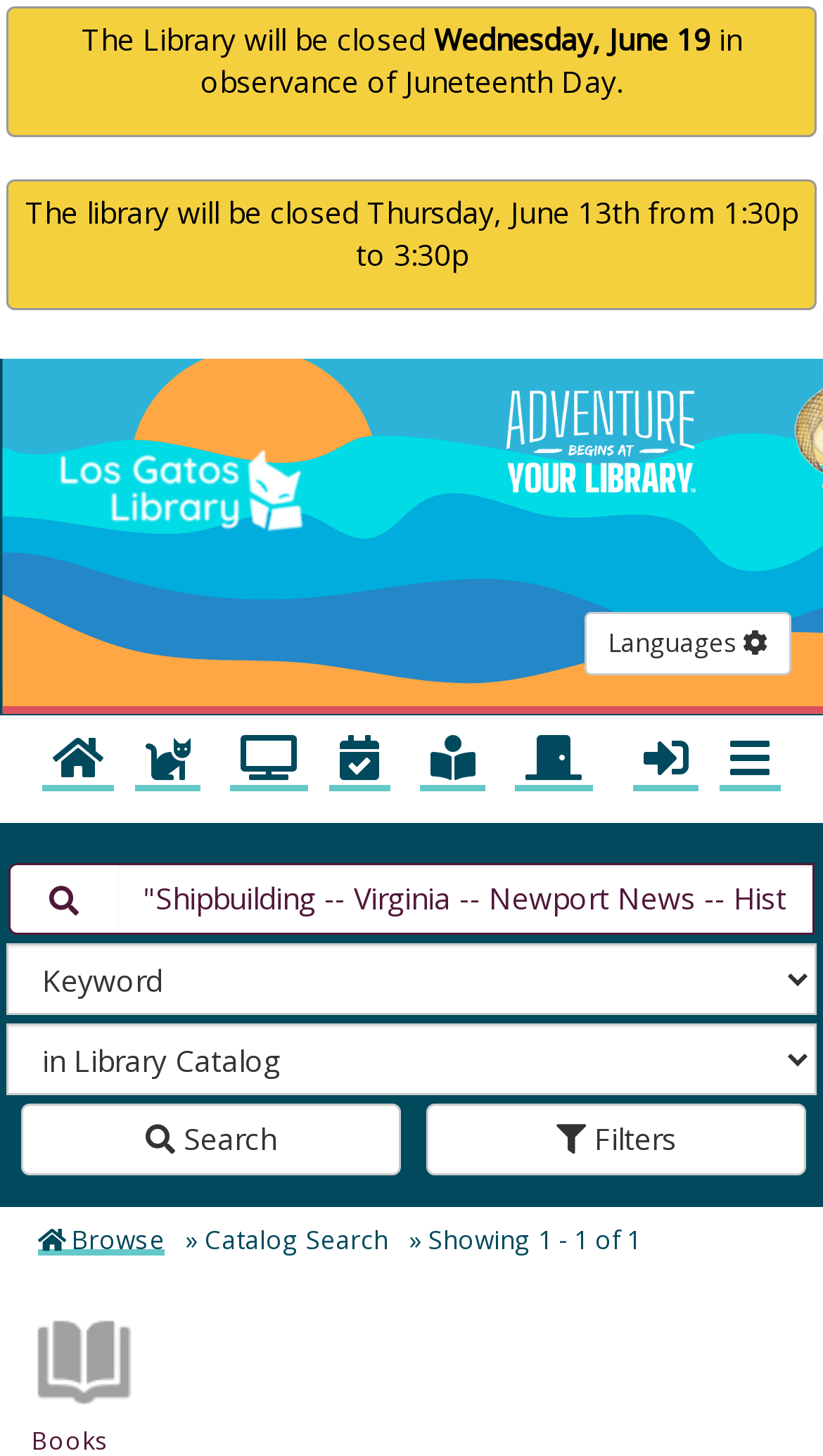Answer the question briefly using a single word or phrase: 
What is the current navigation path?

Browse the catalog > Catalog Search